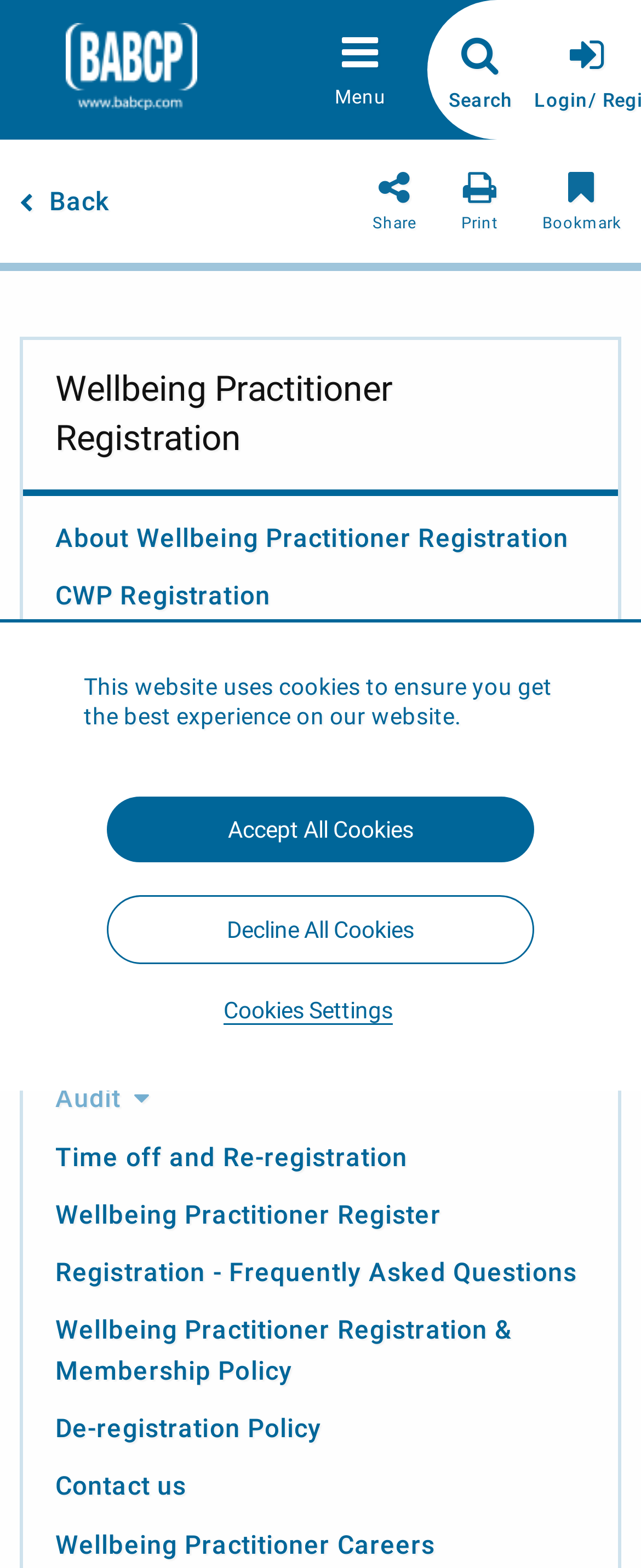Provide your answer in one word or a succinct phrase for the question: 
How many links are there on this webpage?

21